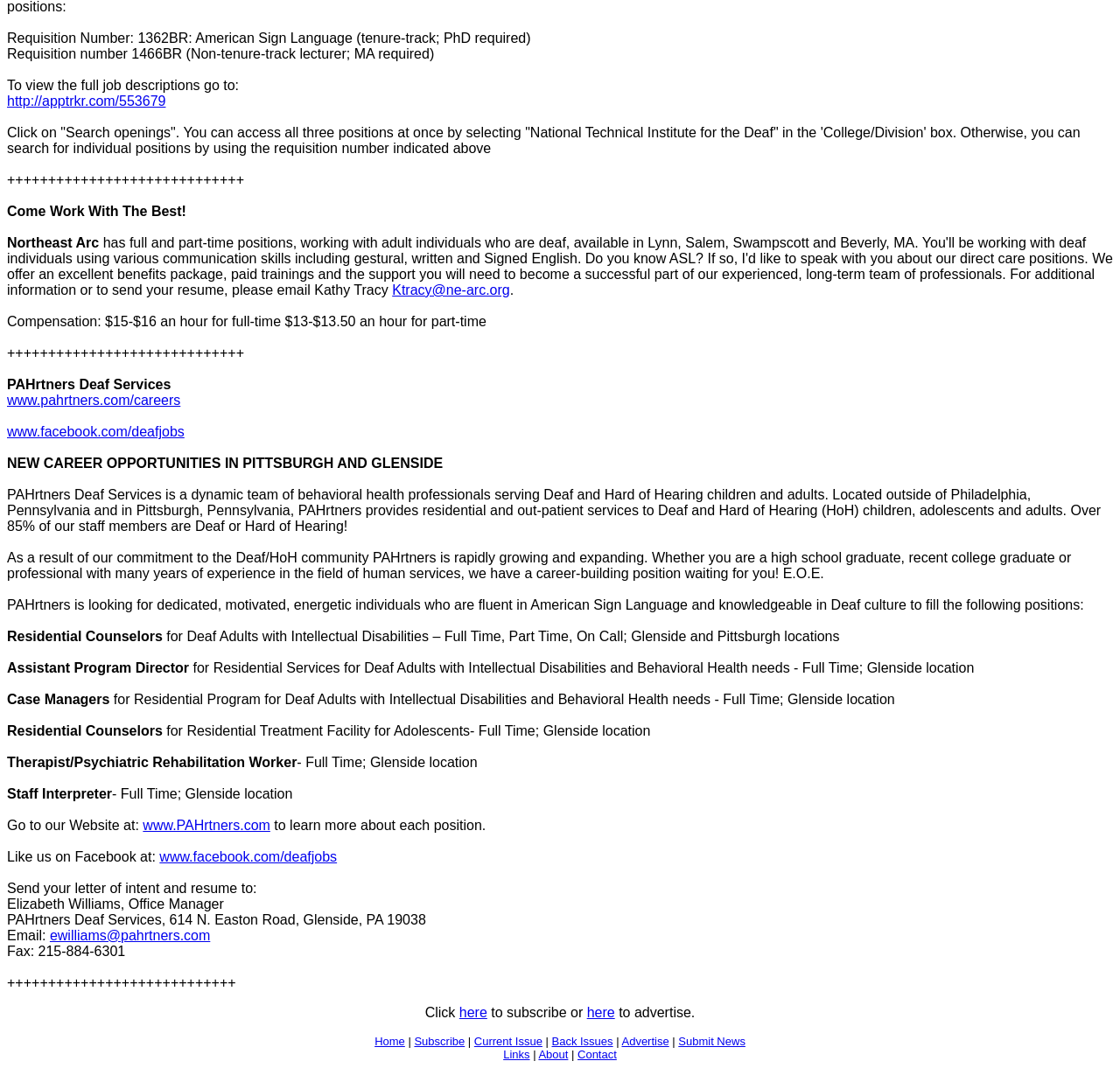Please find the bounding box for the UI component described as follows: "www.facebook.com/deafjobs".

[0.142, 0.79, 0.301, 0.804]